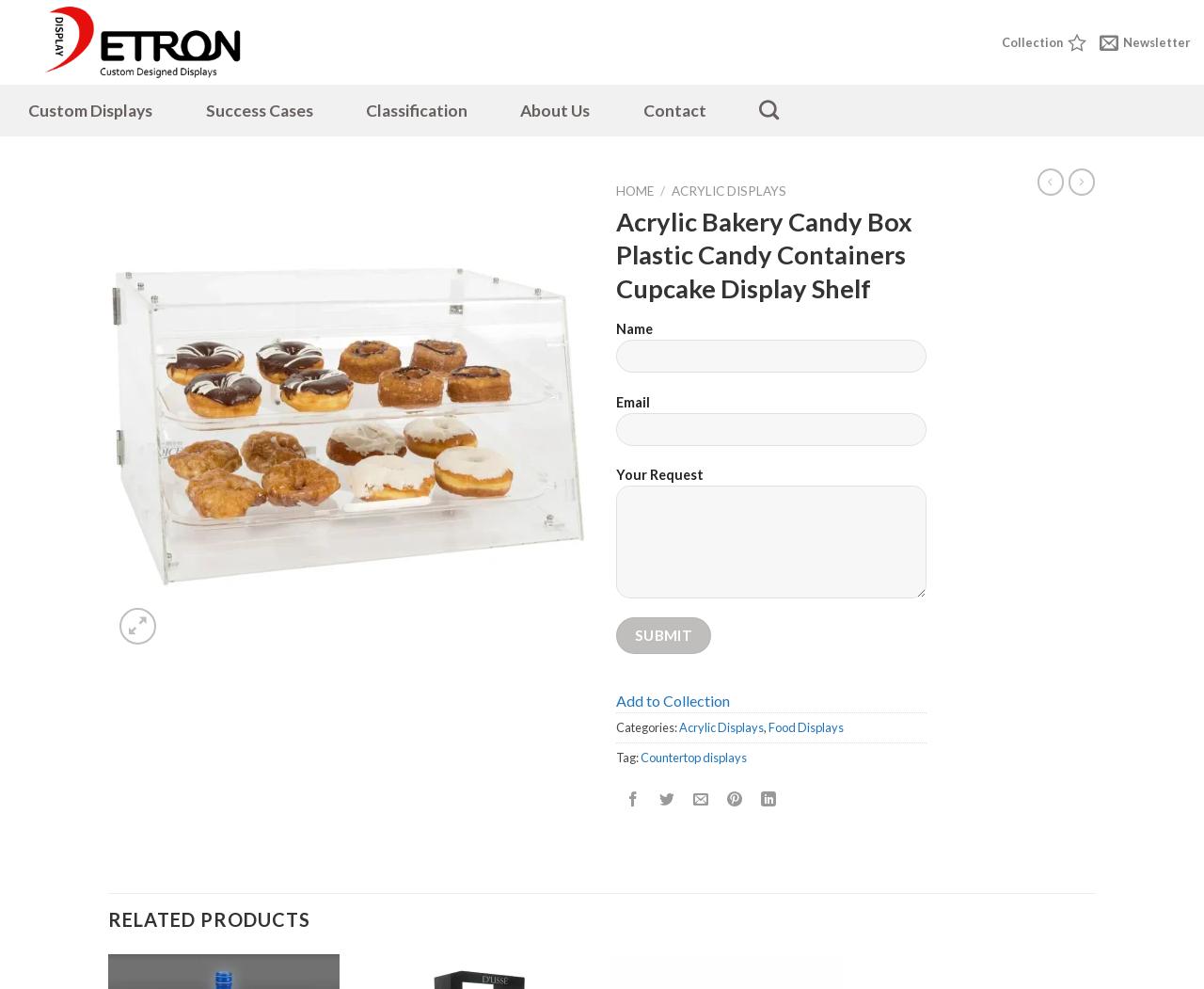Analyze the image and give a detailed response to the question:
What is the purpose of the form on this webpage?

The form on this webpage is used to contact the website owner or administrator, as indicated by the label 'Contact form' and the fields for name, email, and request.